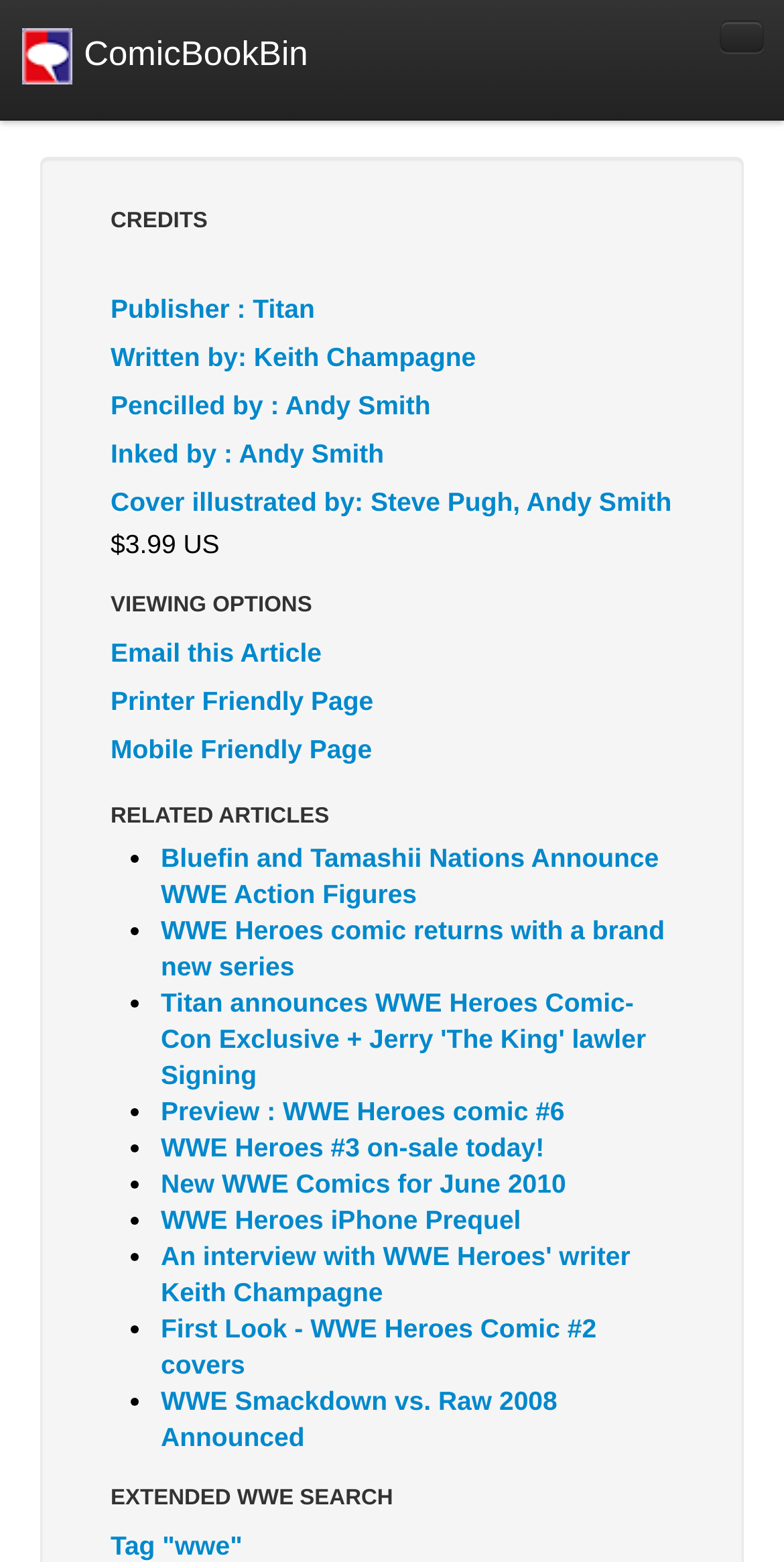Please determine the bounding box coordinates for the element that should be clicked to follow these instructions: "Go to the sitemap".

None